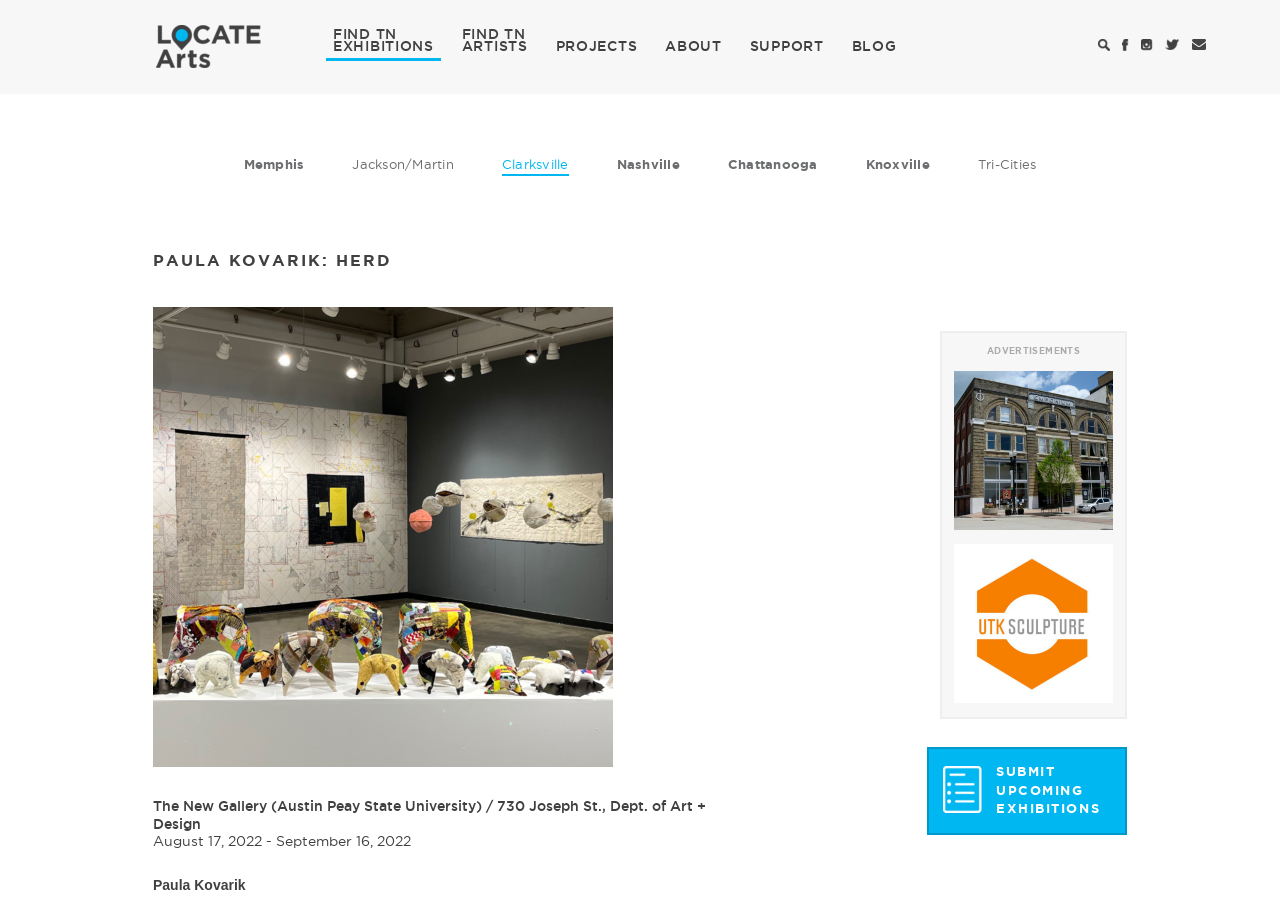Locate the bounding box coordinates of the area you need to click to fulfill this instruction: 'Visit the Arts & Culture Alliance website'. The coordinates must be in the form of four float numbers ranging from 0 to 1: [left, top, right, bottom].

[0.745, 0.482, 0.87, 0.499]